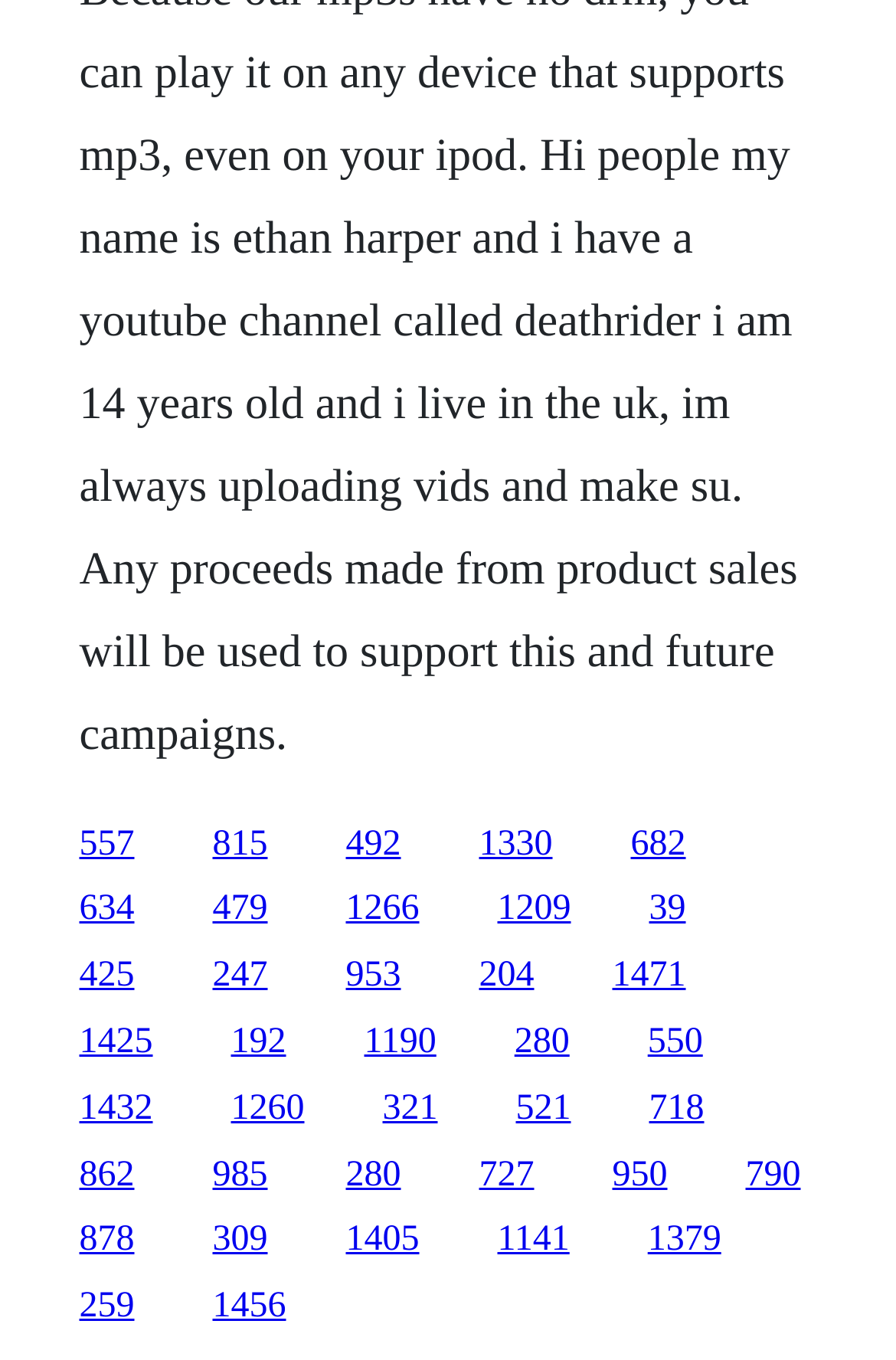Locate the bounding box coordinates of the area to click to fulfill this instruction: "go to the thirteenth link". The bounding box should be presented as four float numbers between 0 and 1, in the order [left, top, right, bottom].

[0.406, 0.752, 0.487, 0.78]